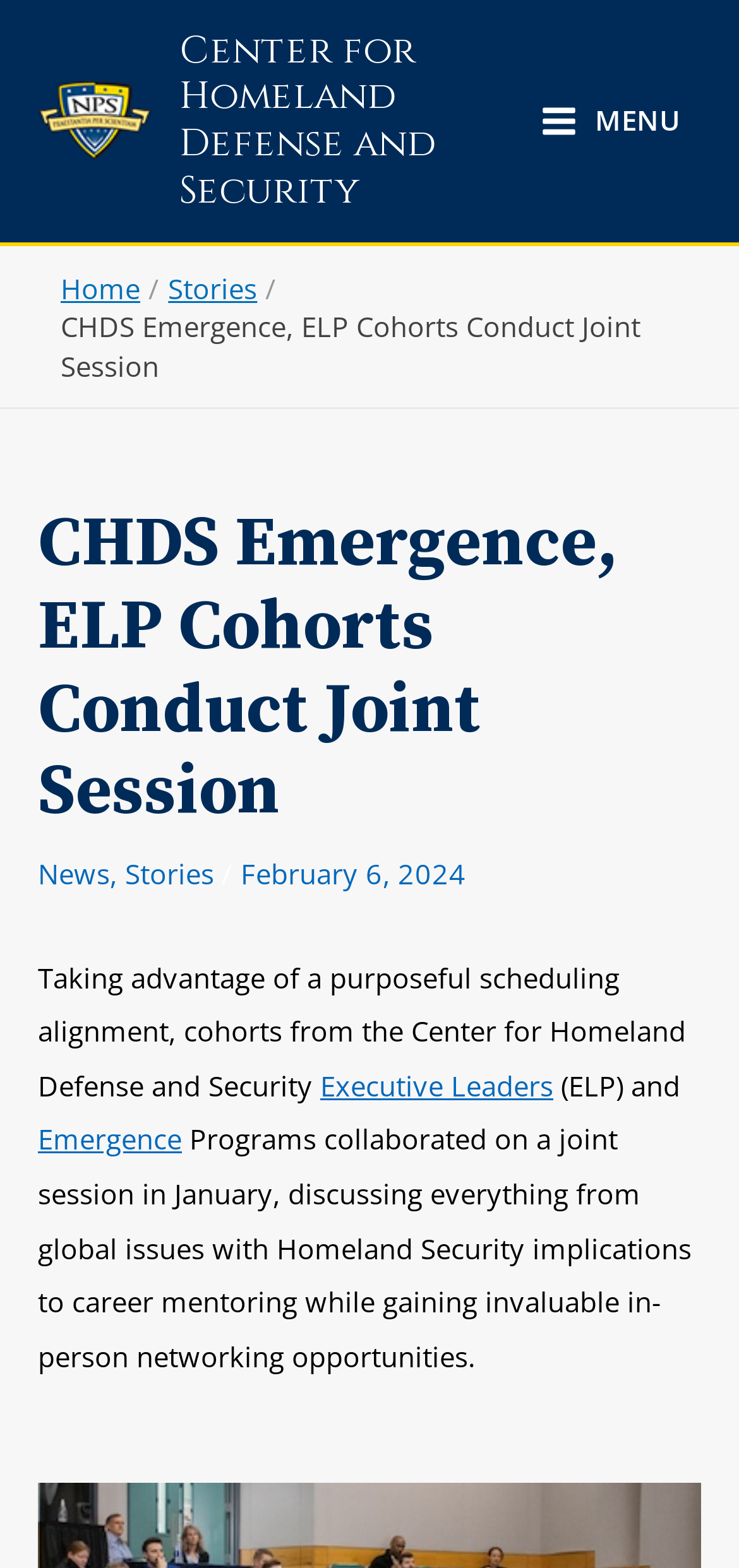Detail the various sections and features present on the webpage.

The webpage is about a joint session conducted by CHDS Emergence and ELP cohorts. At the top left, there is a link to the "Center for Homeland Defense and Security" accompanied by an image with the same name. Below this, there is a navigation menu with breadcrumbs, featuring links to "Home" and "Stories". 

To the right of the navigation menu, there is a prominent header with the title "CHDS Emergence, ELP Cohorts Conduct Joint Session". Below the title, there are links to "News" and "Stories", separated by a slash. The date "February 6, 2024" is also displayed.

The main content of the webpage is a paragraph of text that describes the joint session, mentioning the topics discussed and the benefits of the event. Within this paragraph, there are links to "Executive Leaders" and "Emergence" programs. 

At the top right, there is a button labeled "MAIN MENU MENU" with an accompanying image. Another link to "Center for Homeland Defense and Security" is located above the main content area.